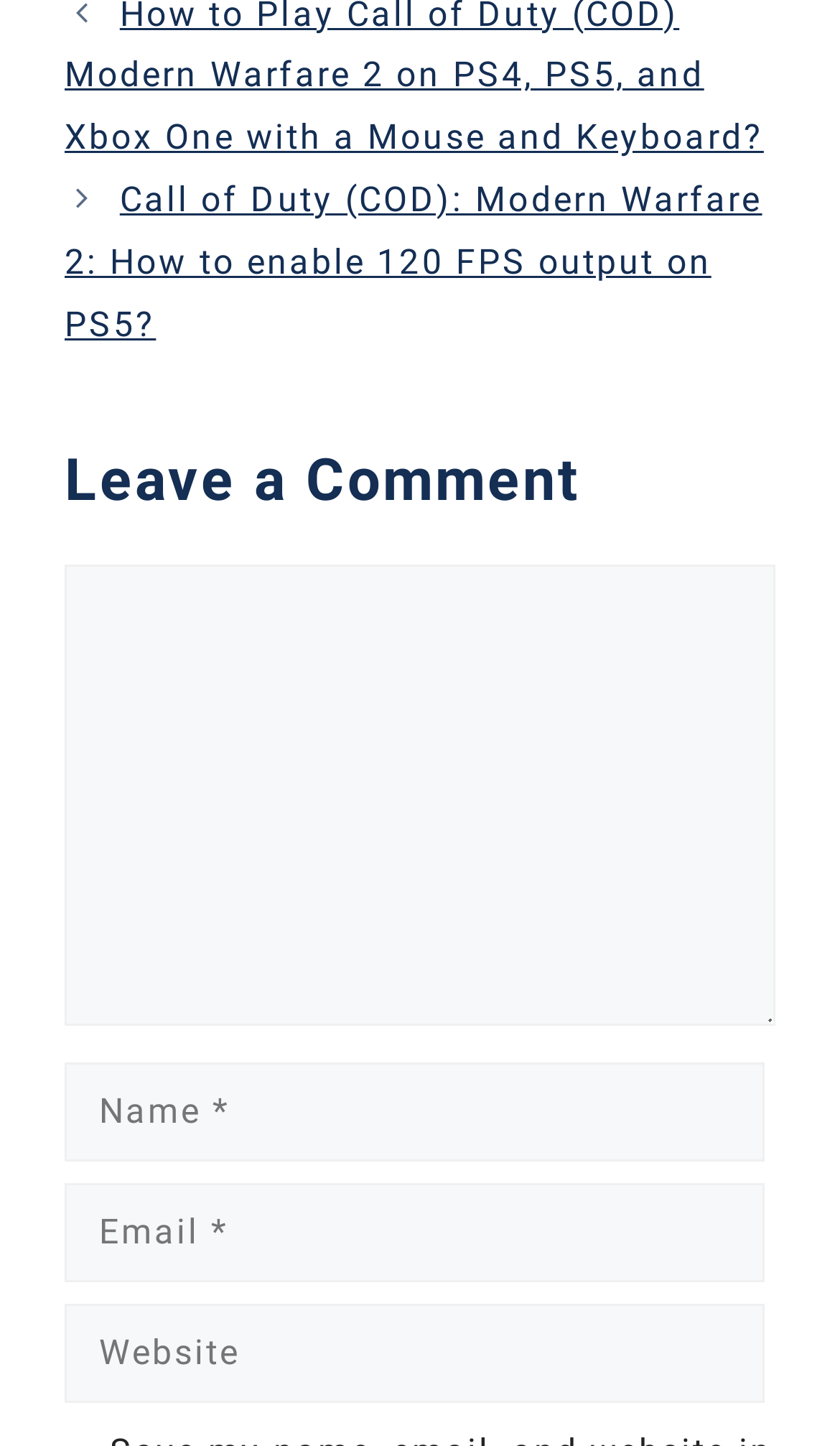What is the topic of the article?
By examining the image, provide a one-word or phrase answer.

Call of Duty